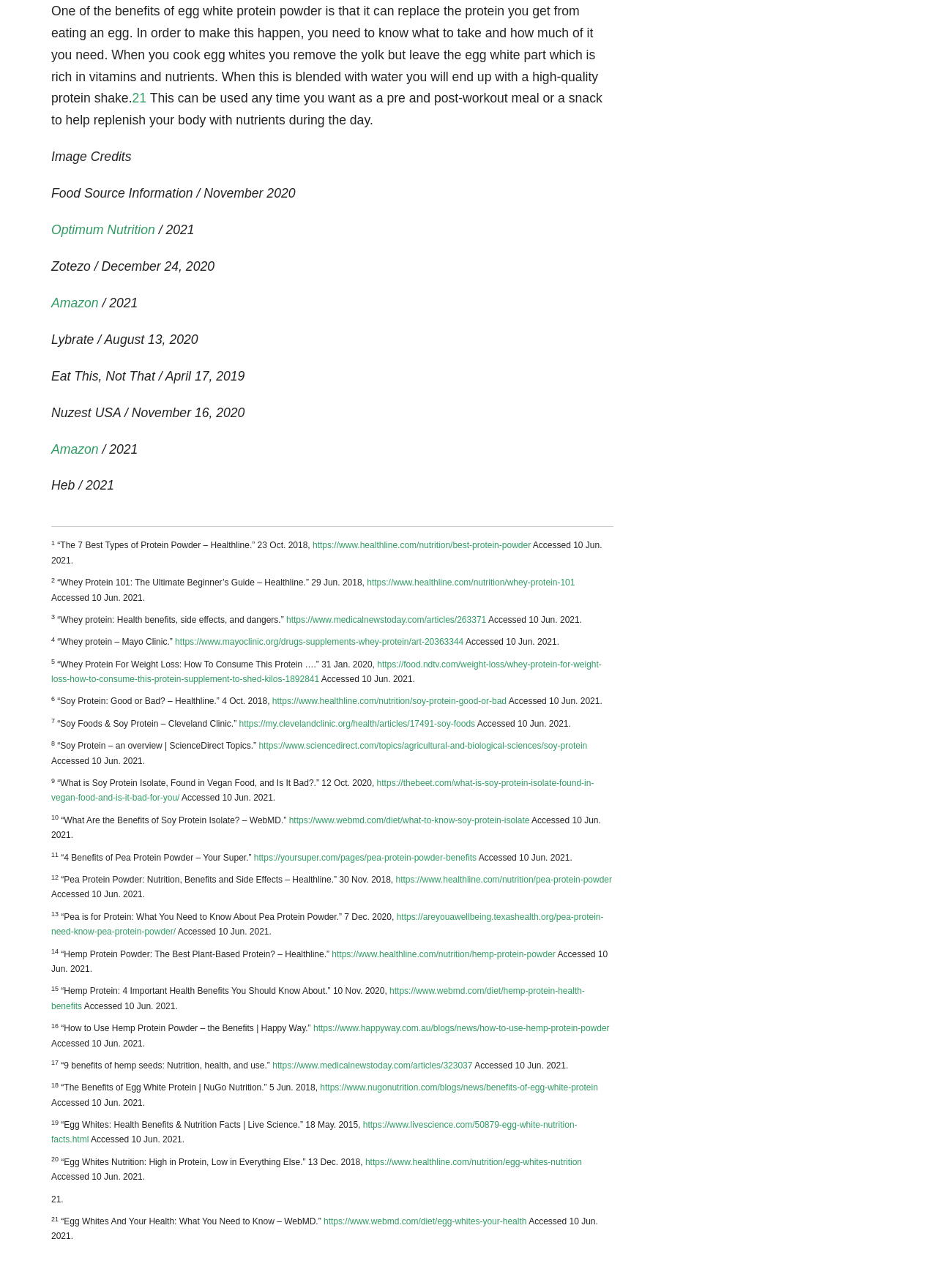Refer to the image and offer a detailed explanation in response to the question: What is the purpose of the superscript numbers?

The superscript numbers in the webpage appear to be citing sources for the information provided. They are likely references to the sources listed at the bottom of the webpage, which include Healthline, Mayo Clinic, and other reputable sources.